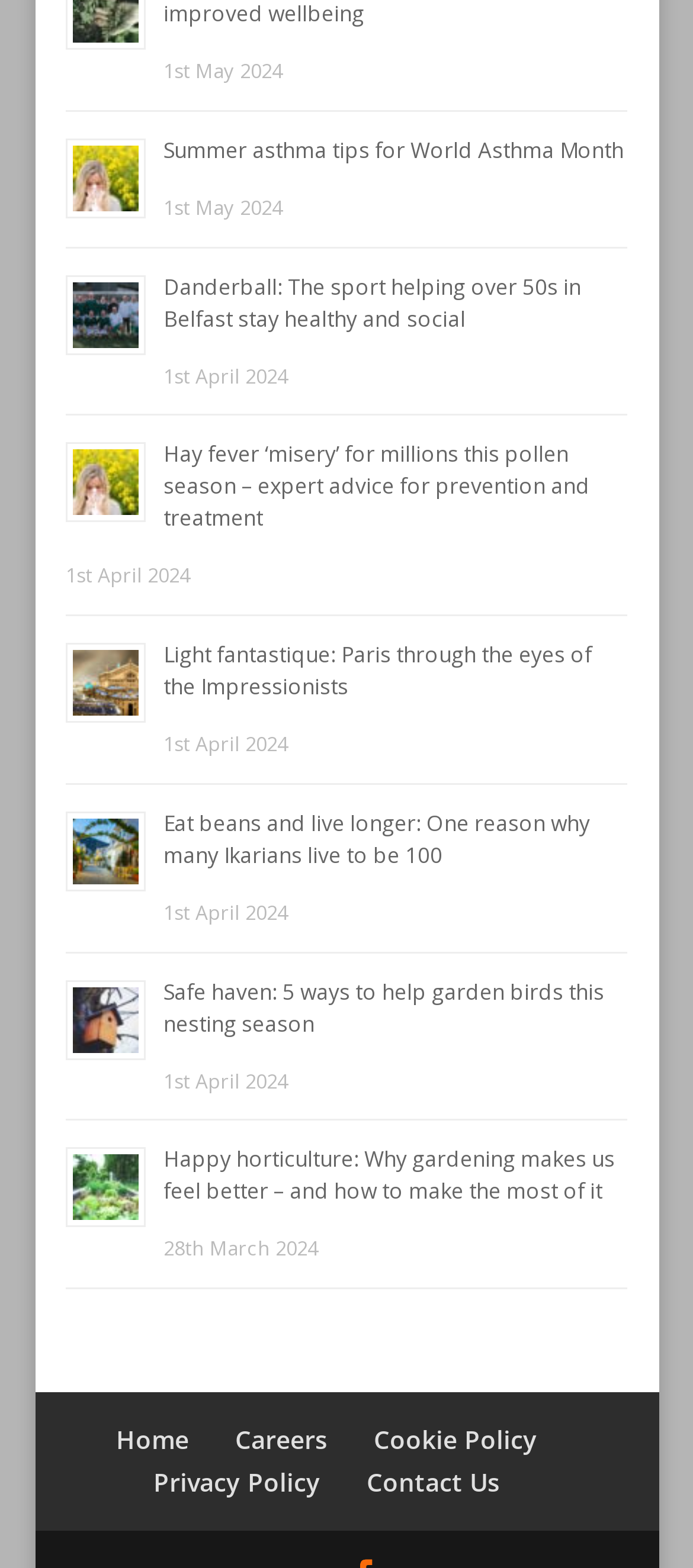Please indicate the bounding box coordinates for the clickable area to complete the following task: "Go to Home". The coordinates should be specified as four float numbers between 0 and 1, i.e., [left, top, right, bottom].

[0.168, 0.907, 0.273, 0.929]